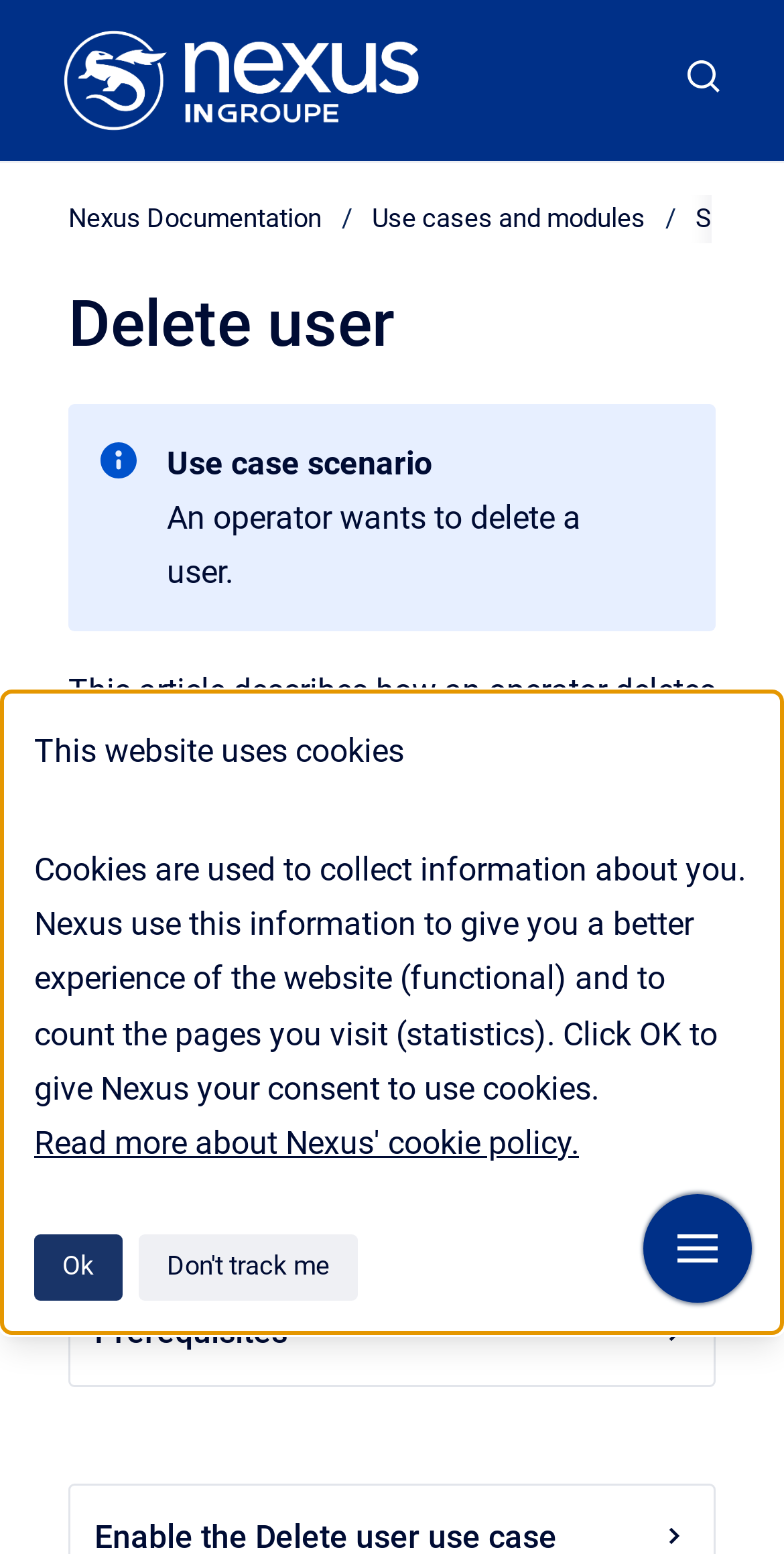Pinpoint the bounding box coordinates of the area that should be clicked to complete the following instruction: "show navigation". The coordinates must be given as four float numbers between 0 and 1, i.e., [left, top, right, bottom].

[0.821, 0.768, 0.959, 0.838]